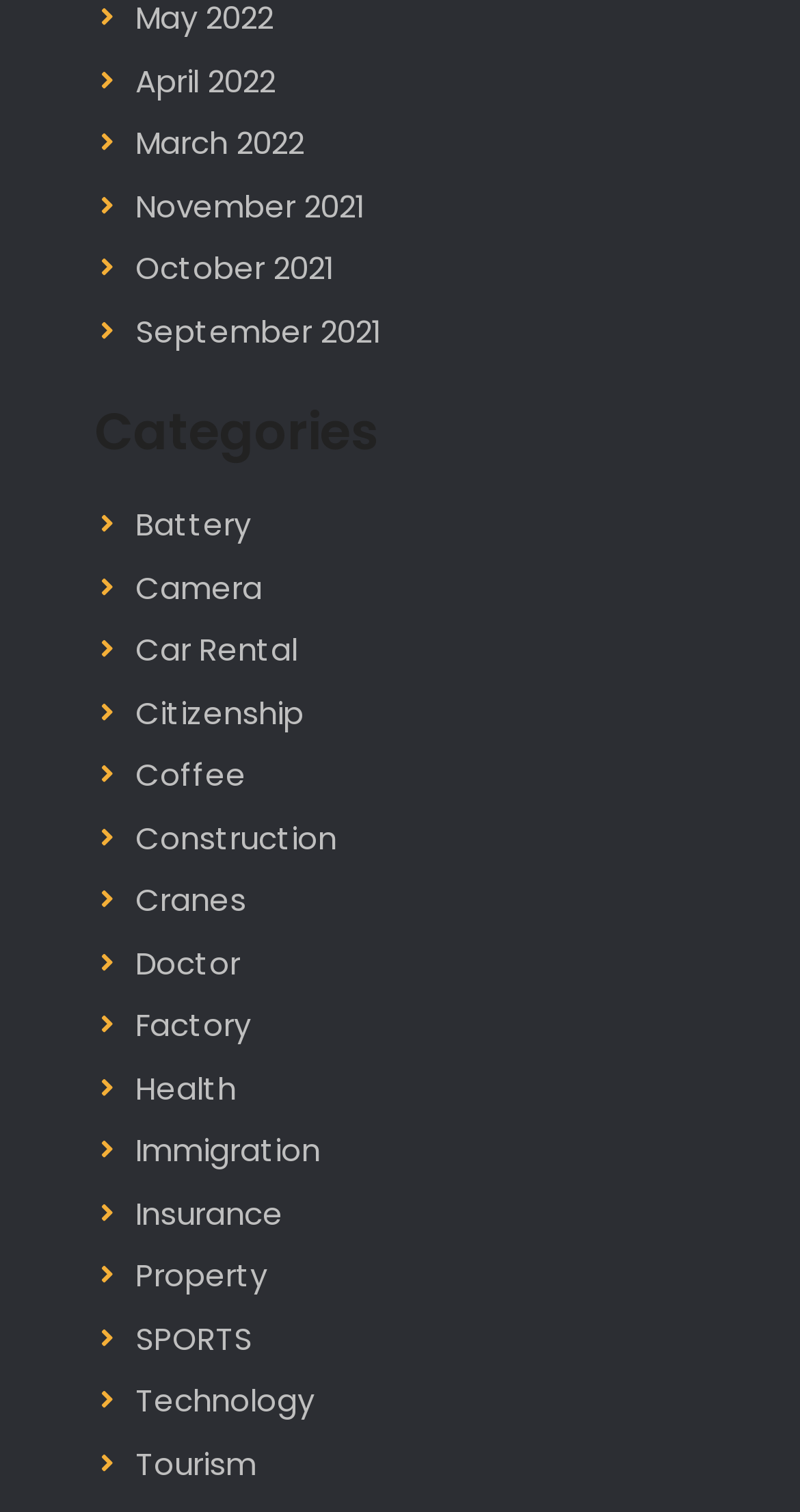Identify the bounding box coordinates of the clickable region necessary to fulfill the following instruction: "browse categories". The bounding box coordinates should be four float numbers between 0 and 1, i.e., [left, top, right, bottom].

[0.118, 0.263, 0.882, 0.31]